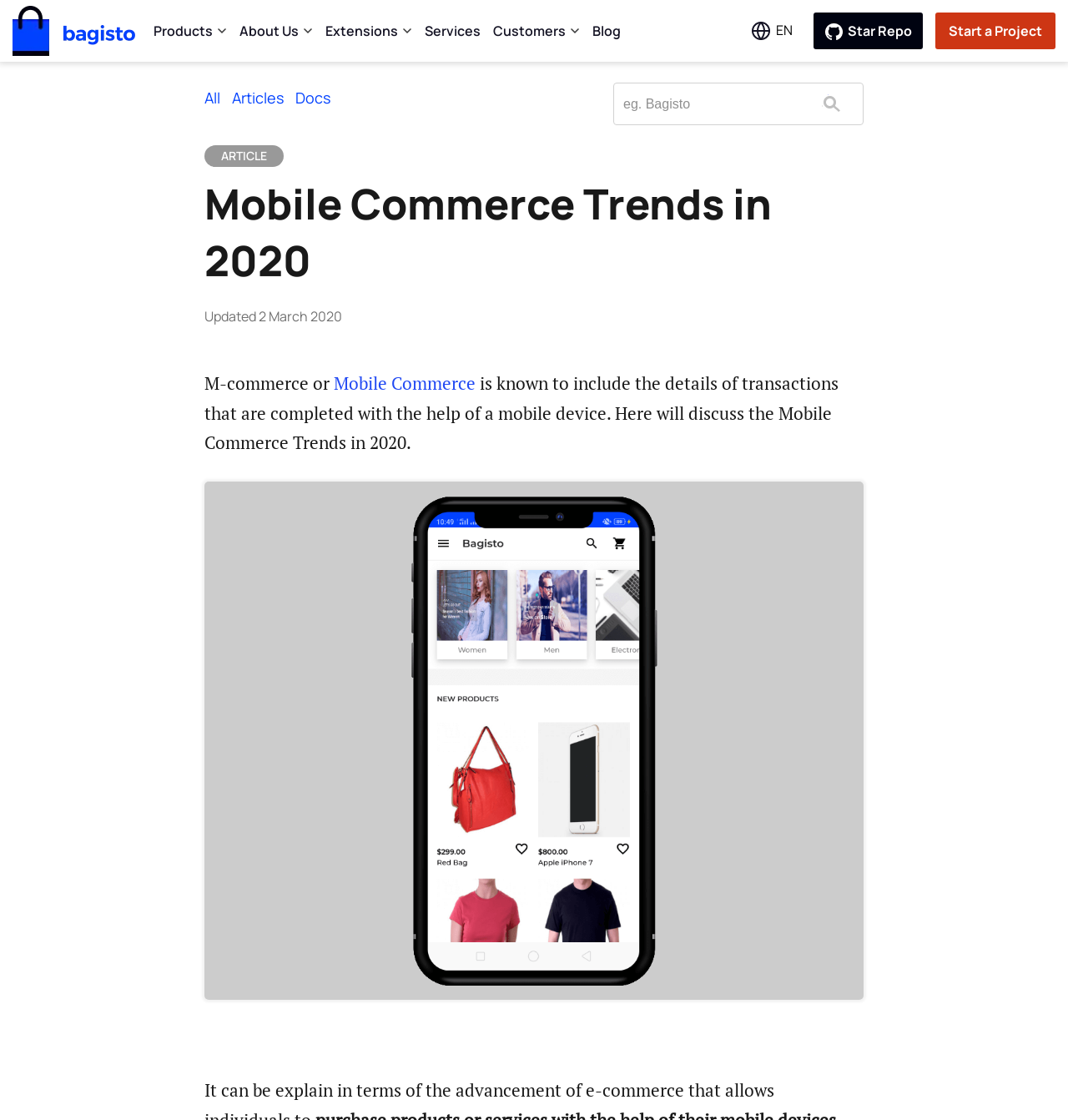Determine the bounding box for the UI element that matches this description: "articles".

[0.217, 0.078, 0.266, 0.096]